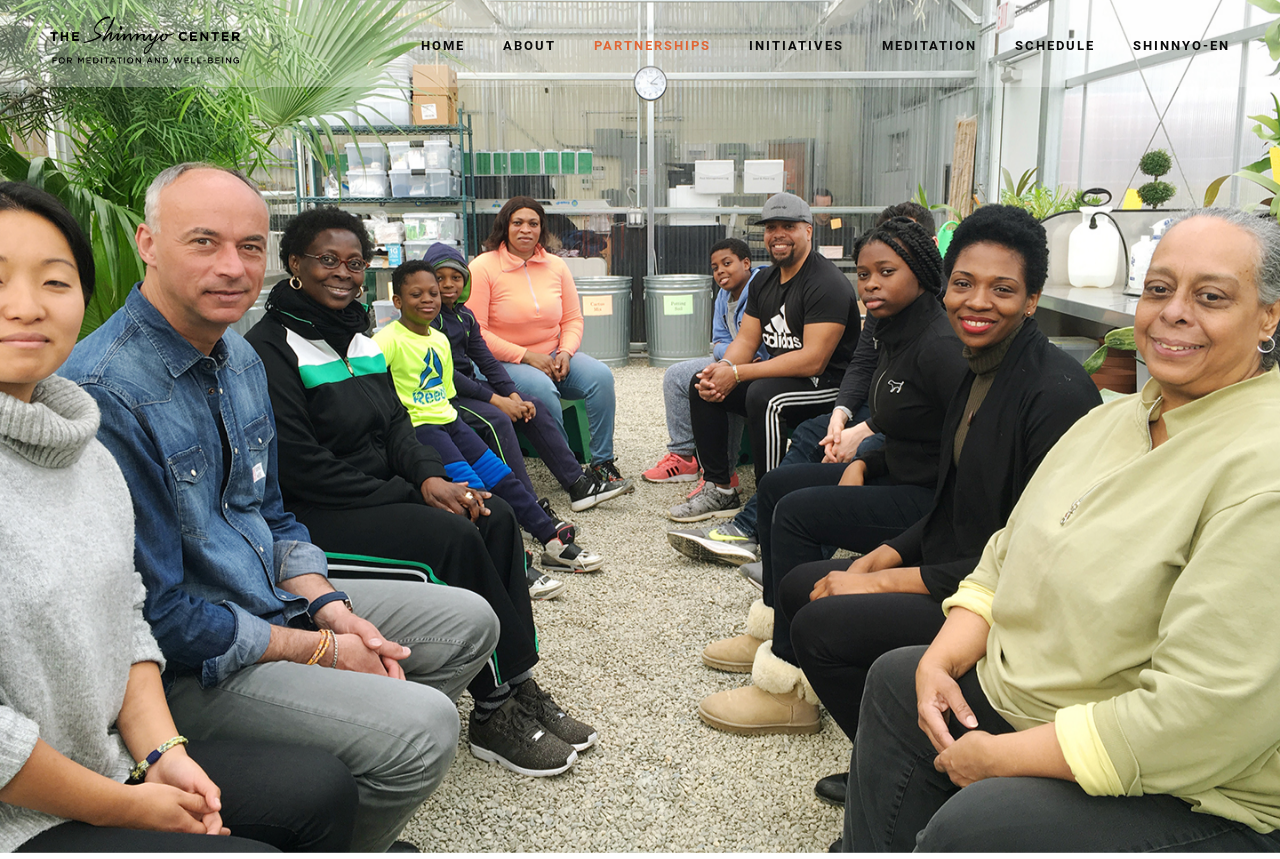Are the menu items aligned horizontally?
Look at the image and answer the question using a single word or phrase.

yes